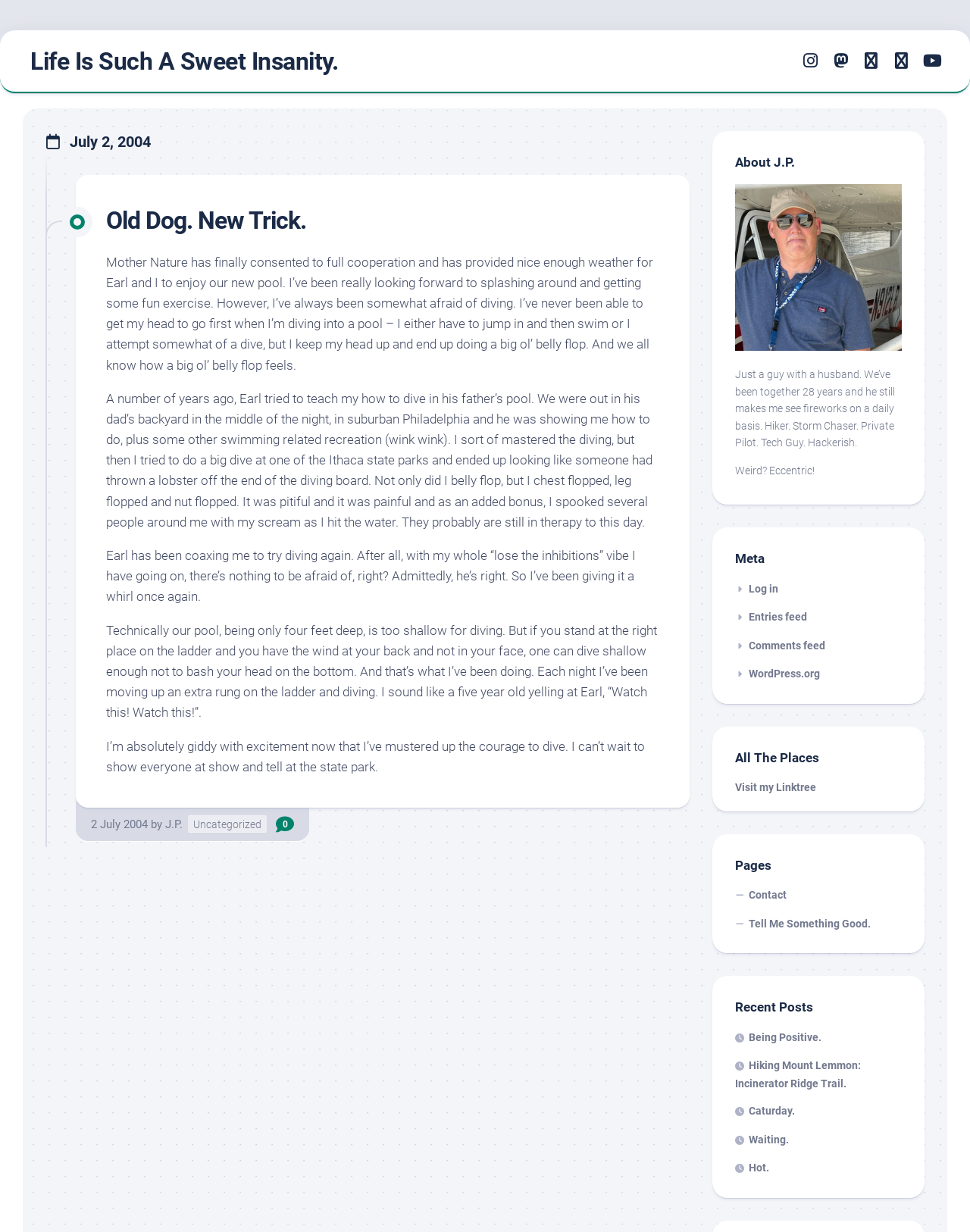Please identify the bounding box coordinates of the clickable region that I should interact with to perform the following instruction: "View the 'Recent Posts'". The coordinates should be expressed as four float numbers between 0 and 1, i.e., [left, top, right, bottom].

[0.758, 0.811, 0.93, 0.824]